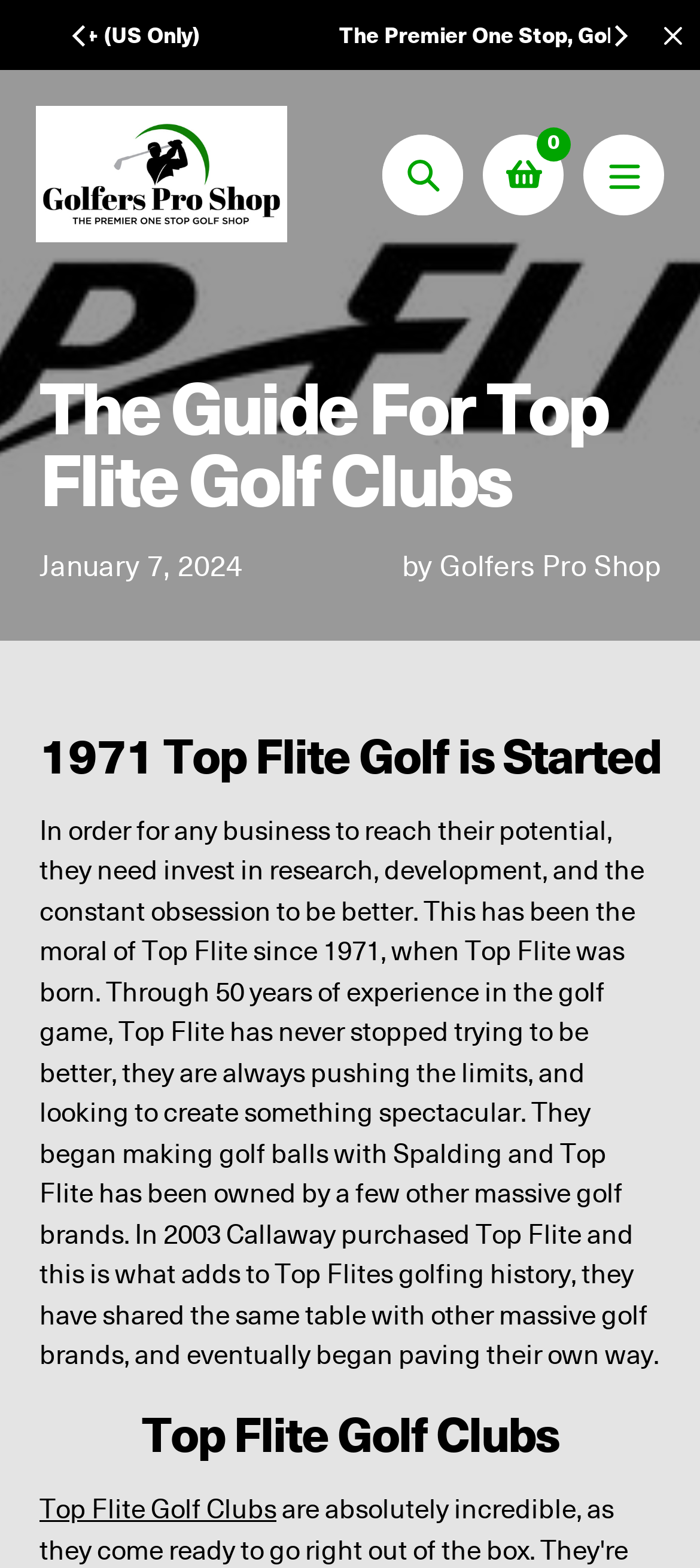Please determine and provide the text content of the webpage's heading.

The Guide For Top Flite Golf Clubs